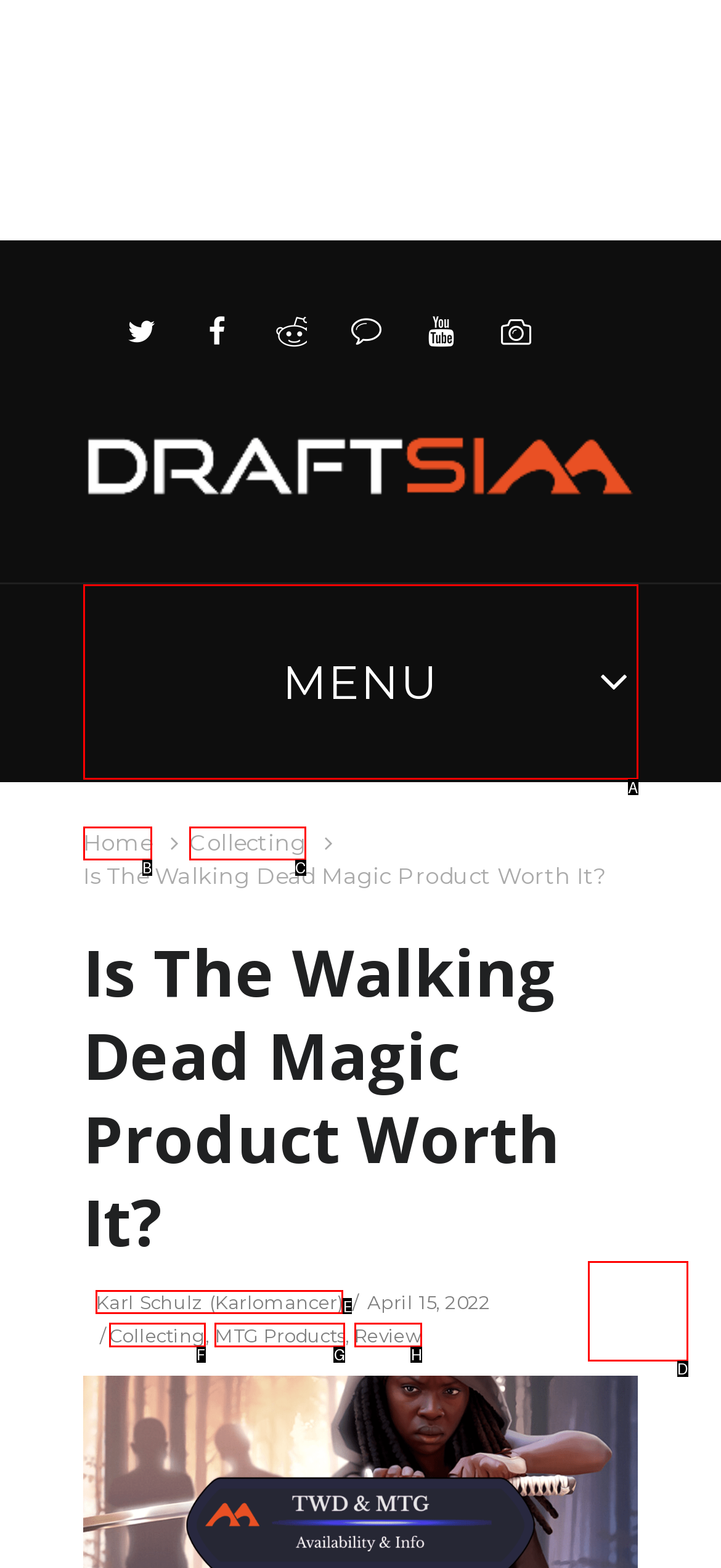Given the task: Read the article by Karl Schulz, point out the letter of the appropriate UI element from the marked options in the screenshot.

E